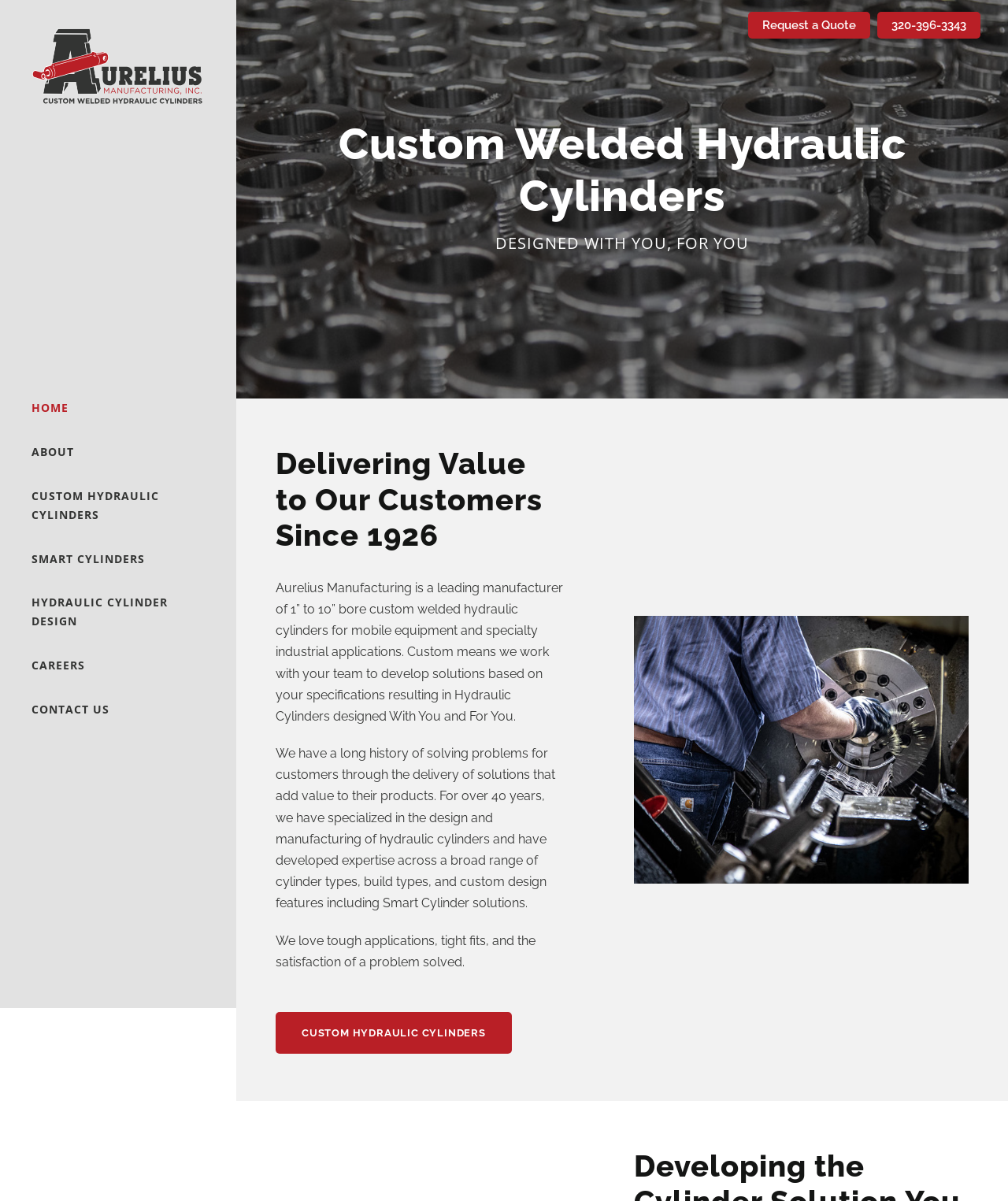Can you find and generate the webpage's heading?

Custom Welded Hydraulic Cylinders